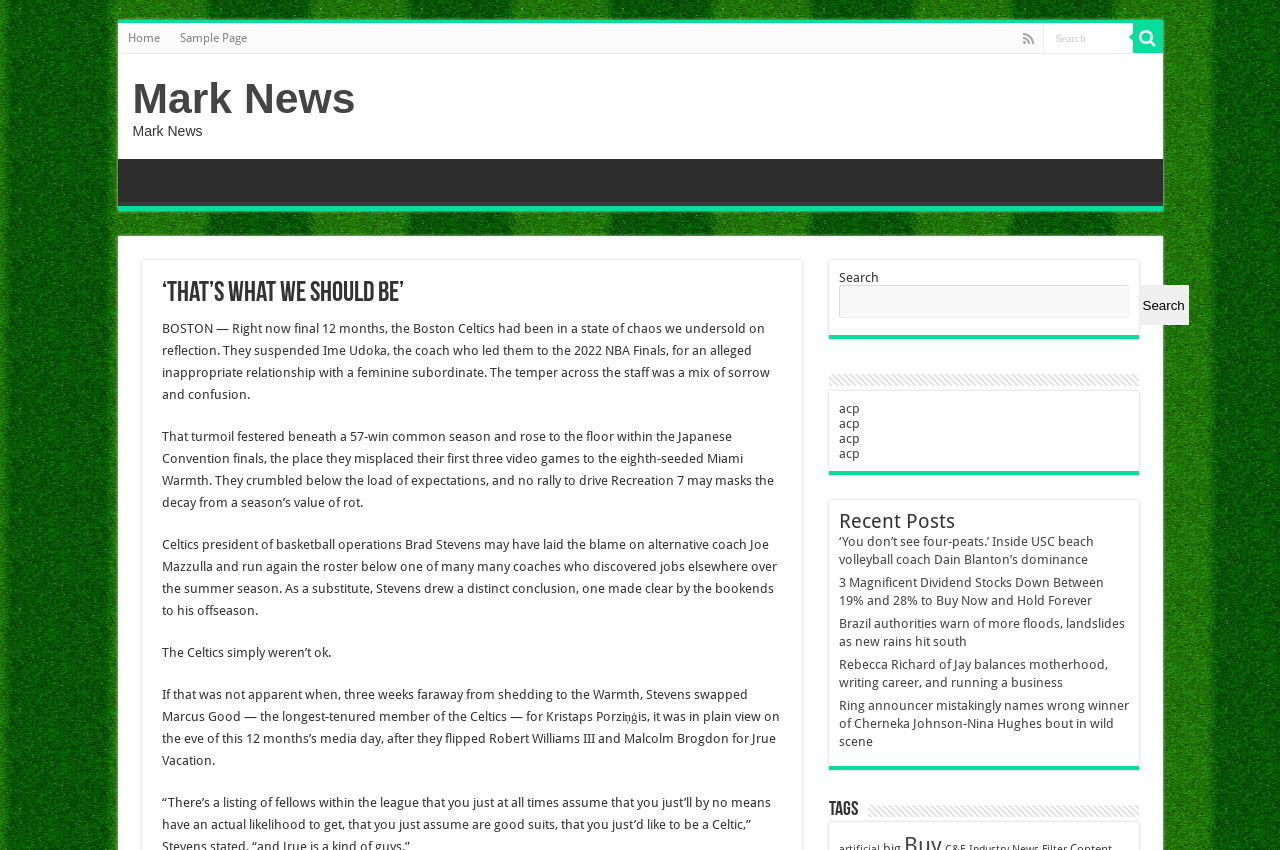Identify and extract the heading text of the webpage.

‘That’s what we should be’